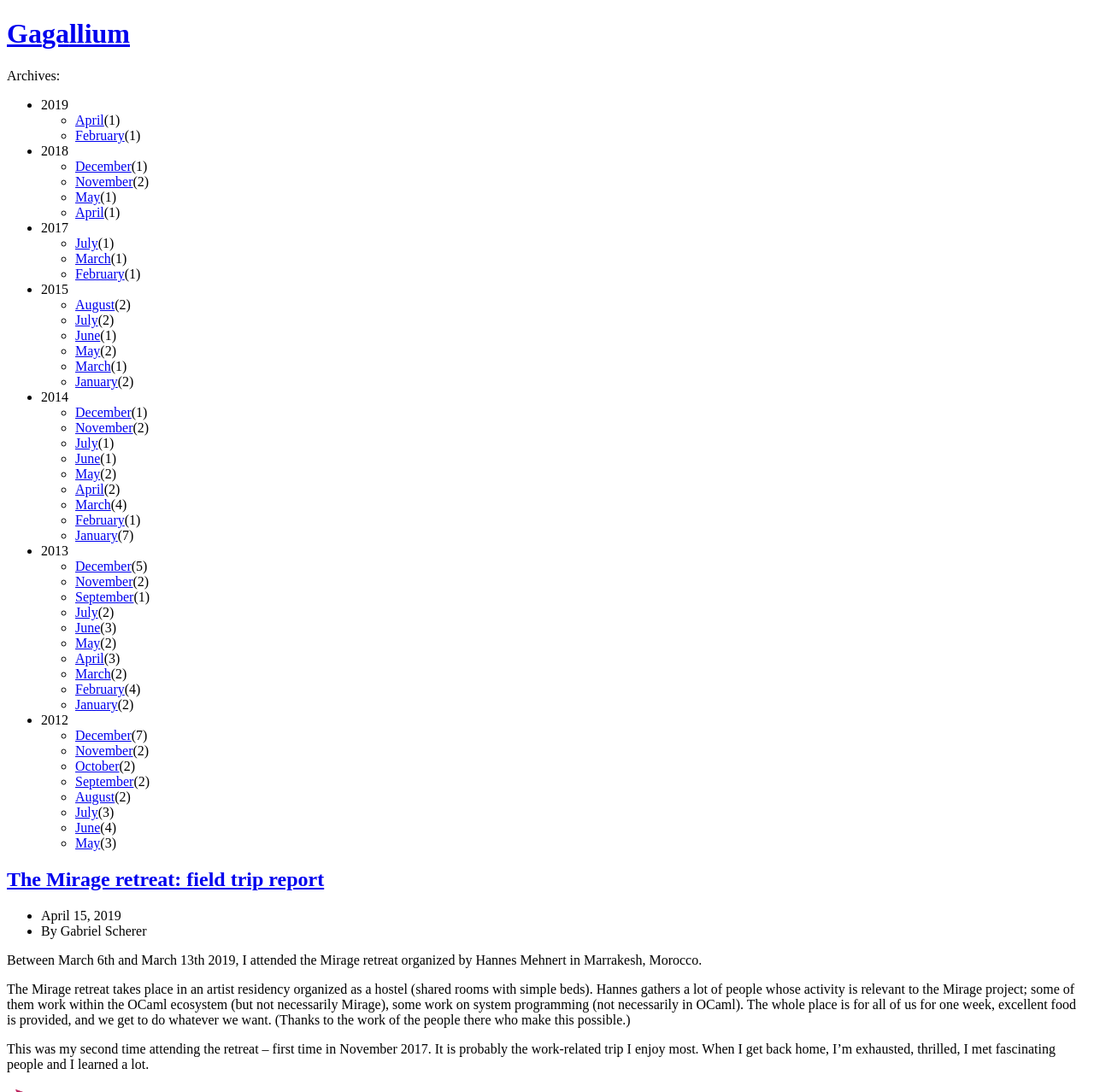Determine the coordinates of the bounding box that should be clicked to complete the instruction: "Go to February 2019 page". The coordinates should be represented by four float numbers between 0 and 1: [left, top, right, bottom].

[0.069, 0.117, 0.114, 0.131]